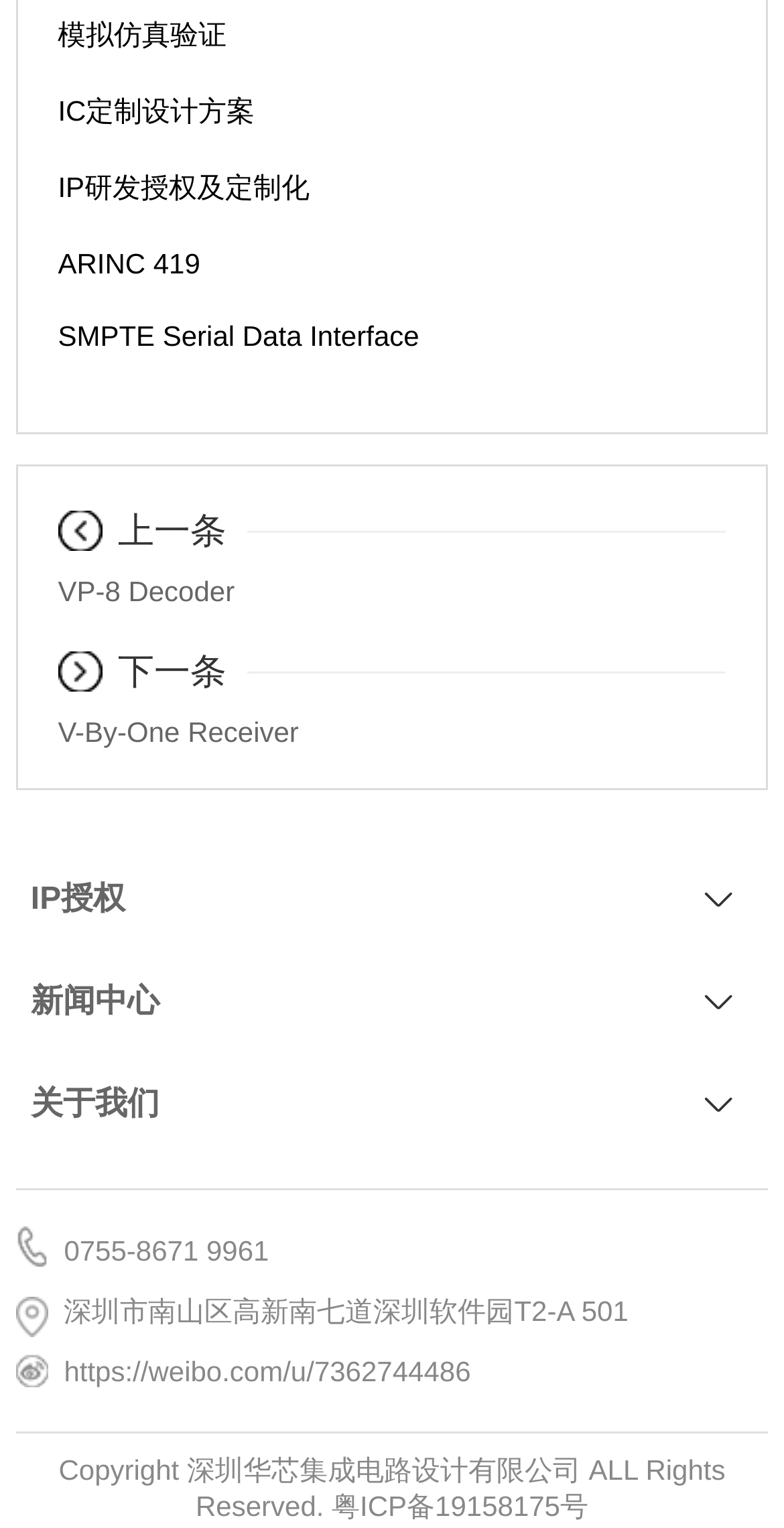Find the bounding box coordinates of the clickable element required to execute the following instruction: "visit our weibo page". Provide the coordinates as four float numbers between 0 and 1, i.e., [left, top, right, bottom].

[0.082, 0.886, 0.6, 0.907]